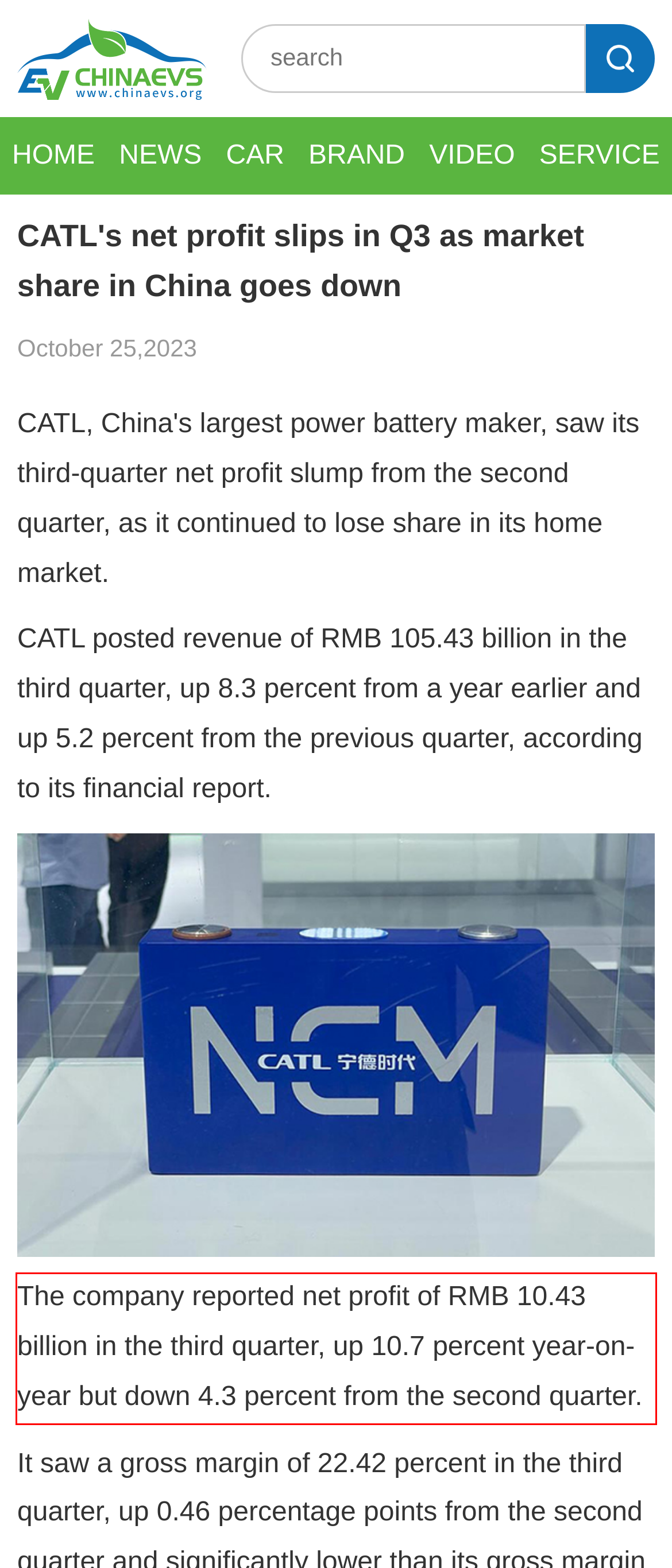Please examine the screenshot of the webpage and read the text present within the red rectangle bounding box.

The company reported net profit of RMB 10.43 billion in the third quarter, up 10.7 percent year-on-year but down 4.3 percent from the second quarter.